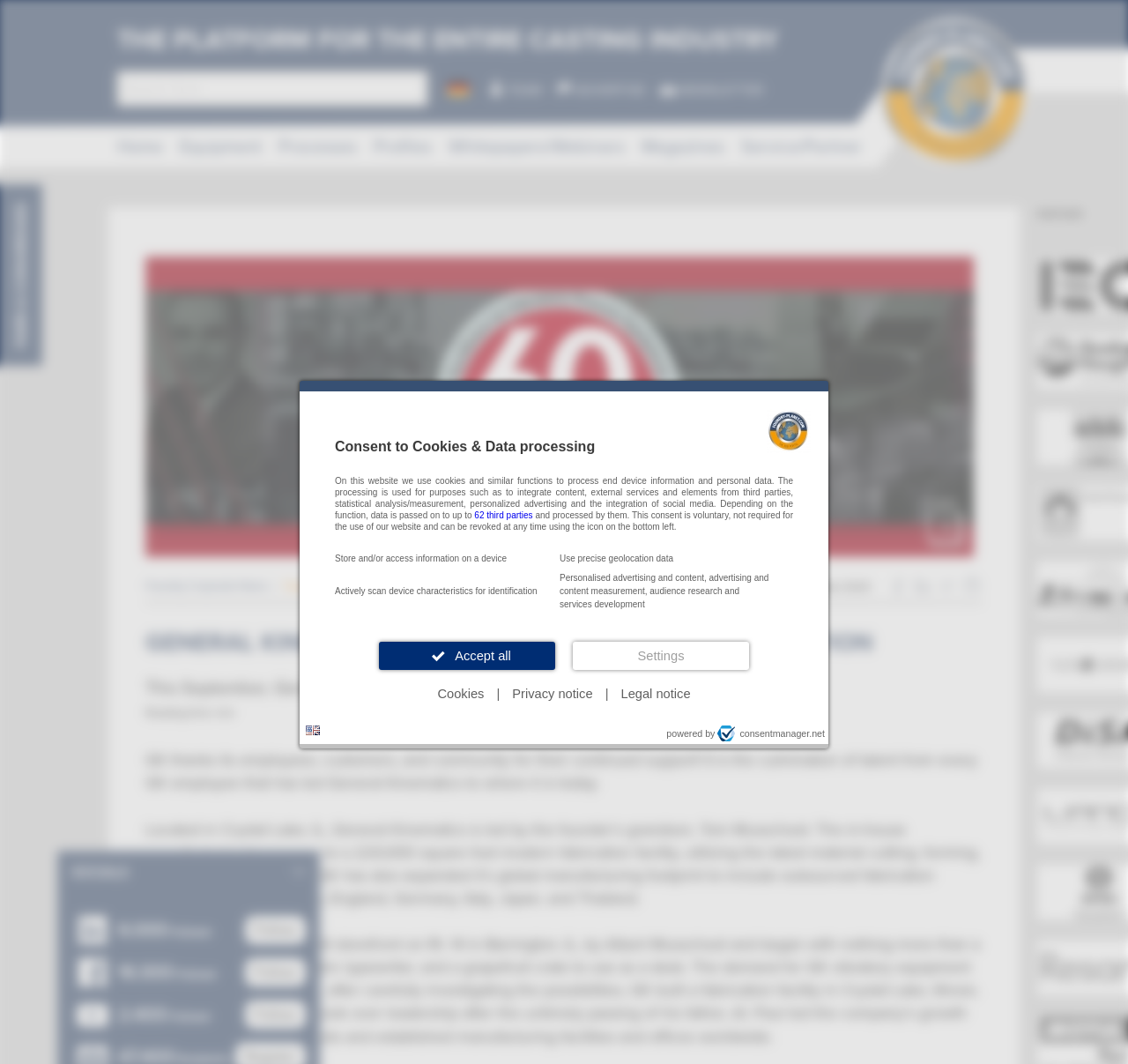Find the bounding box coordinates for the area that should be clicked to accomplish the instruction: "Click the 'Home' link".

None